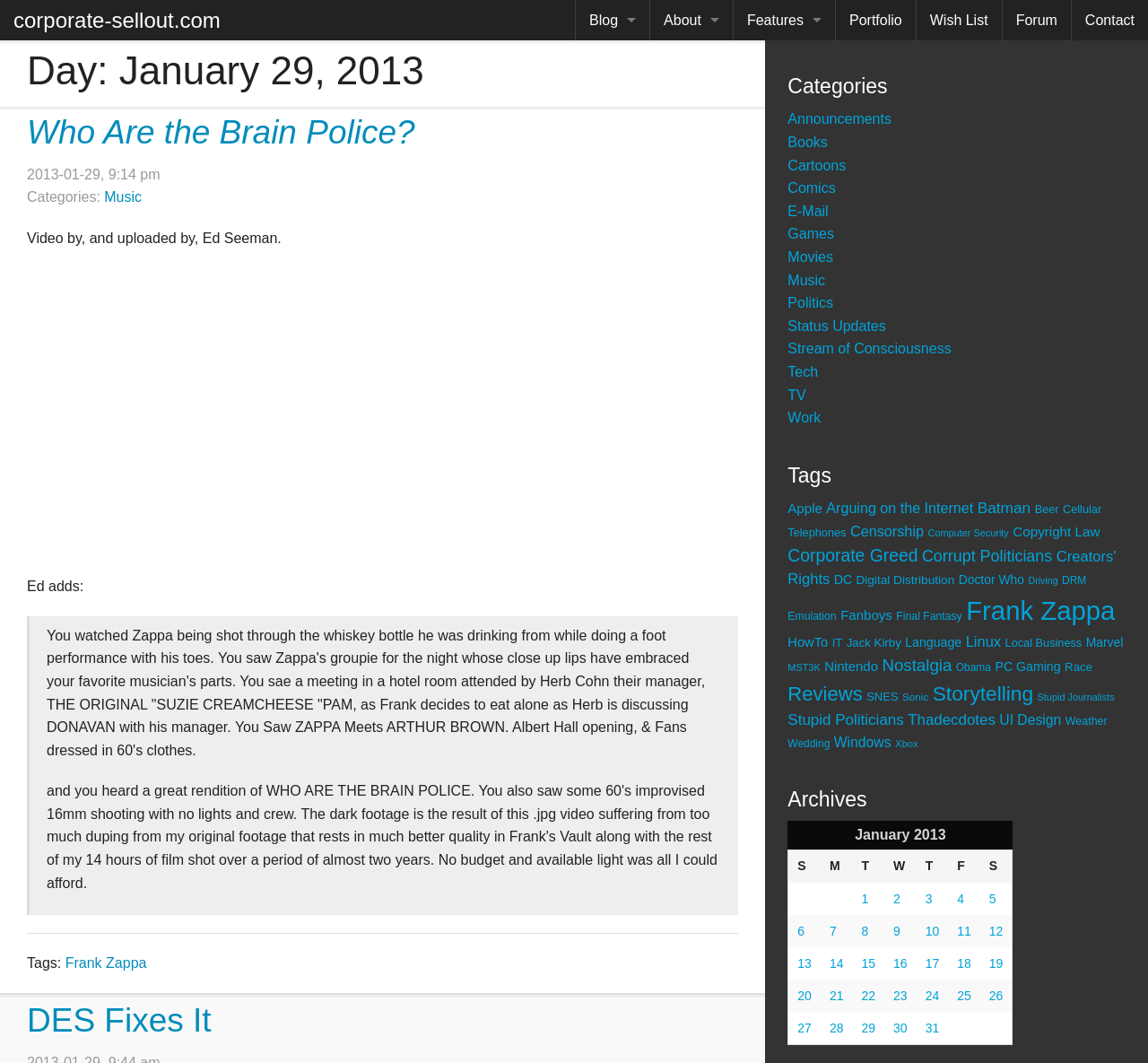Respond to the question with just a single word or phrase: 
How many links are under the 'Categories' heading?

25